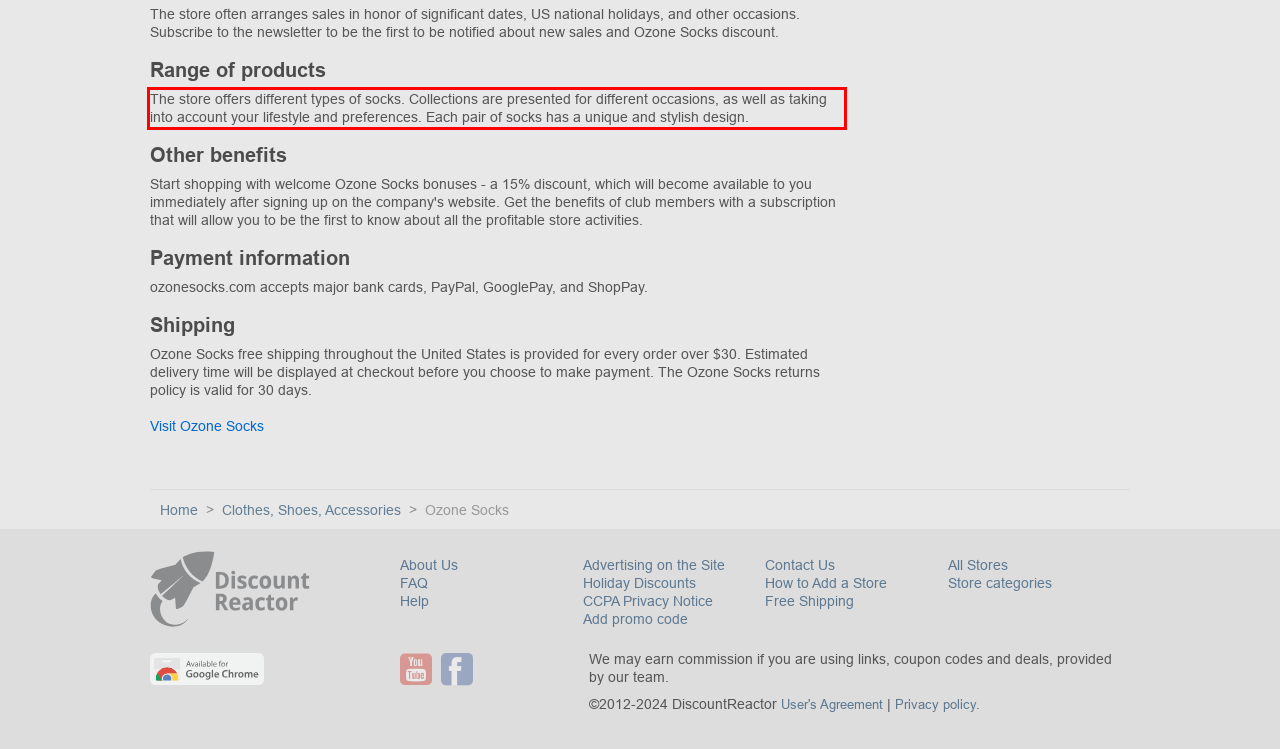Your task is to recognize and extract the text content from the UI element enclosed in the red bounding box on the webpage screenshot.

The store offers different types of socks. Collections are presented for different occasions, as well as taking into account your lifestyle and preferences. Each pair of socks has a unique and stylish design.